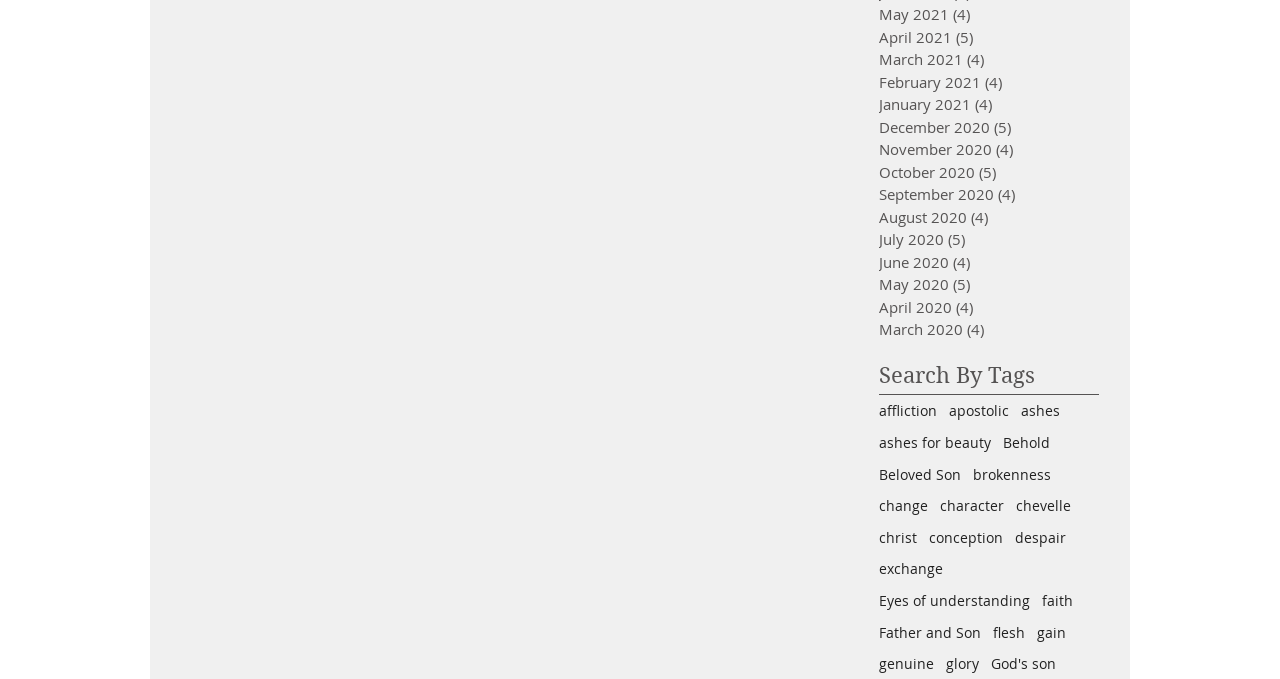Using the provided description: "God's son", find the bounding box coordinates of the corresponding UI element. The output should be four float numbers between 0 and 1, in the format [left, top, right, bottom].

[0.774, 0.963, 0.825, 0.992]